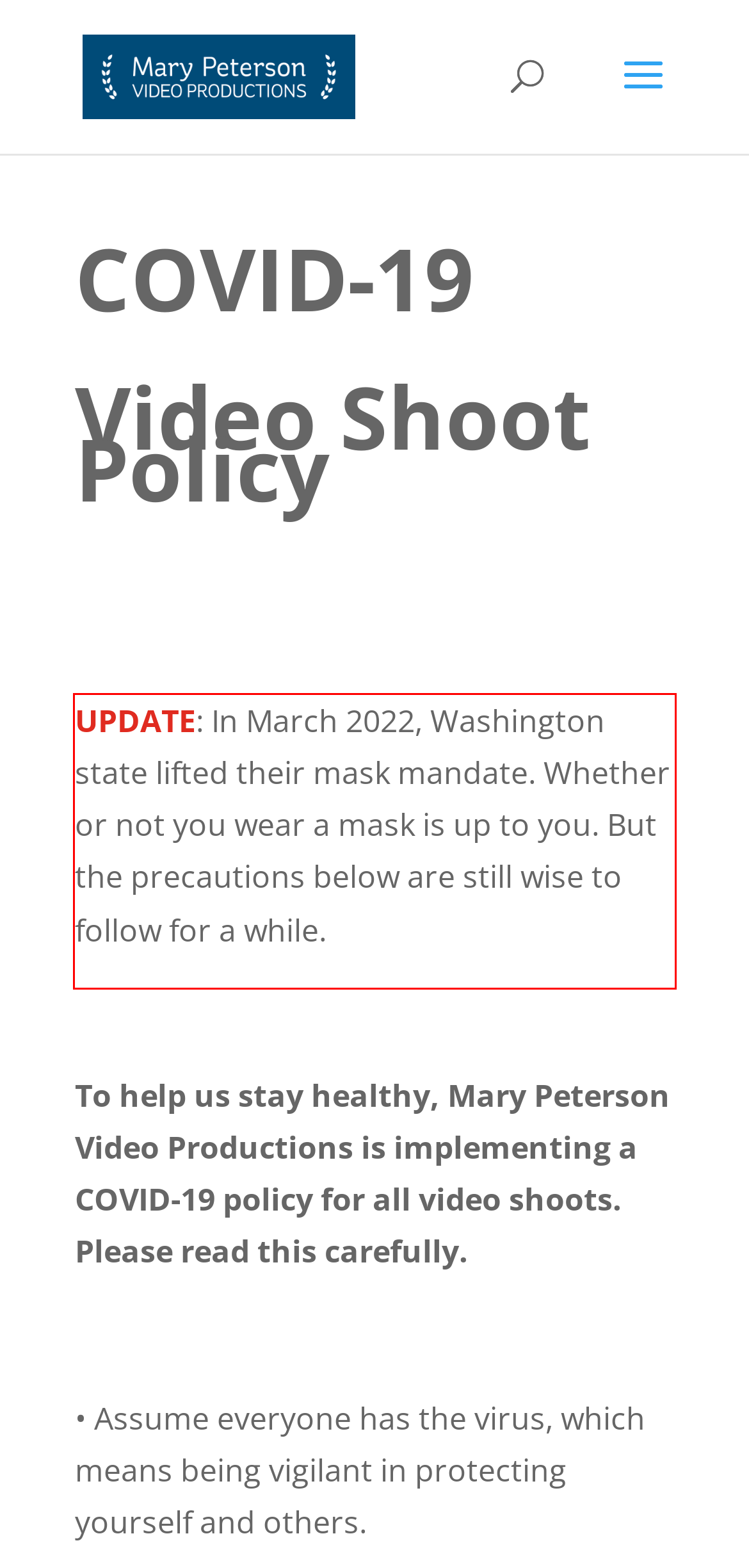Given a screenshot of a webpage containing a red bounding box, perform OCR on the text within this red bounding box and provide the text content.

UPDATE: In March 2022, Washington state lifted their mask mandate. Whether or not you wear a mask is up to you. But the precautions below are still wise to follow for a while.